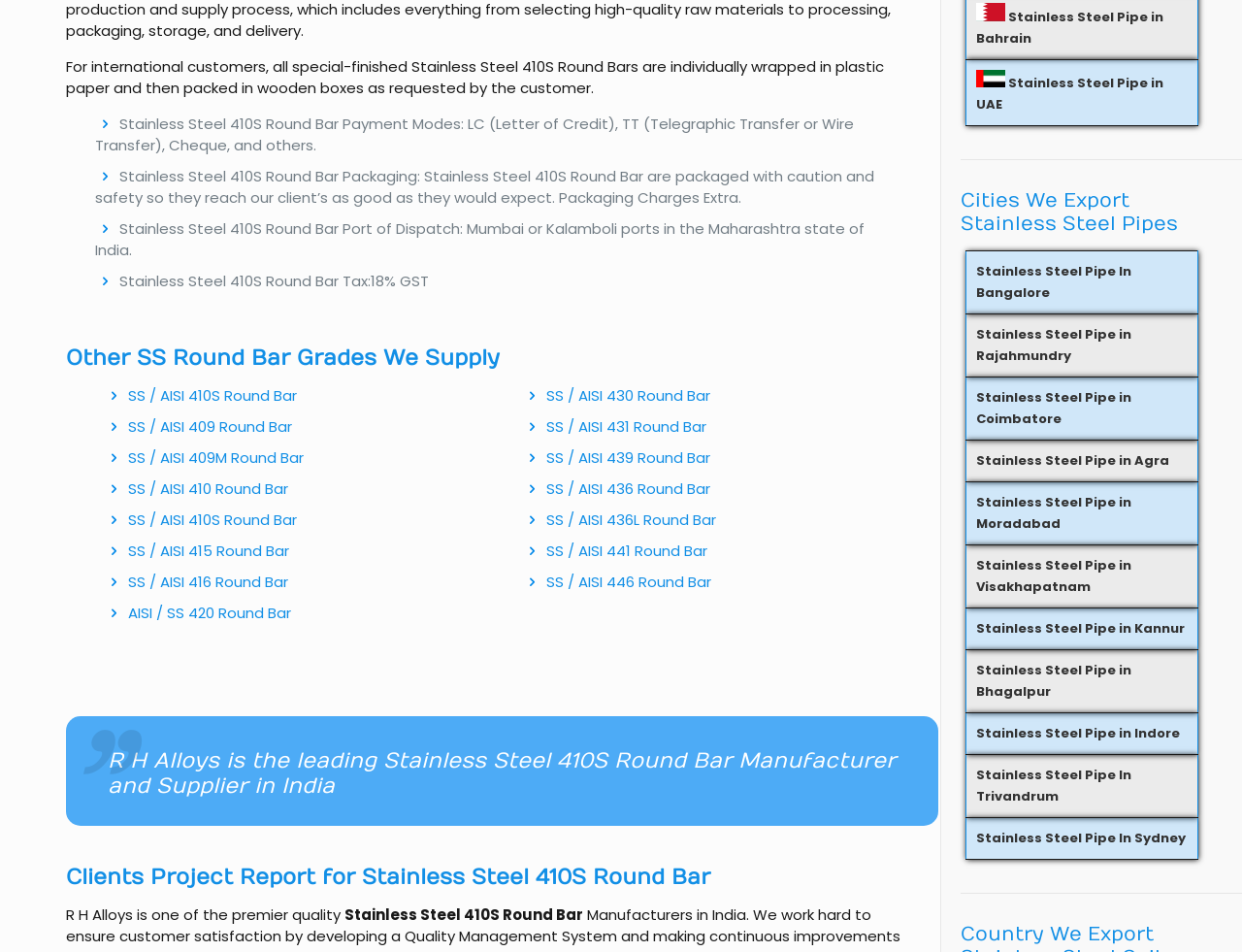What is the port of dispatch for Stainless Steel 410S Round Bar?
Ensure your answer is thorough and detailed.

The webpage mentions that the port of dispatch for Stainless Steel 410S Round Bar is Mumbai or Kalamboli ports in the Maharashtra state of India. This information is provided in the section about the product's details.